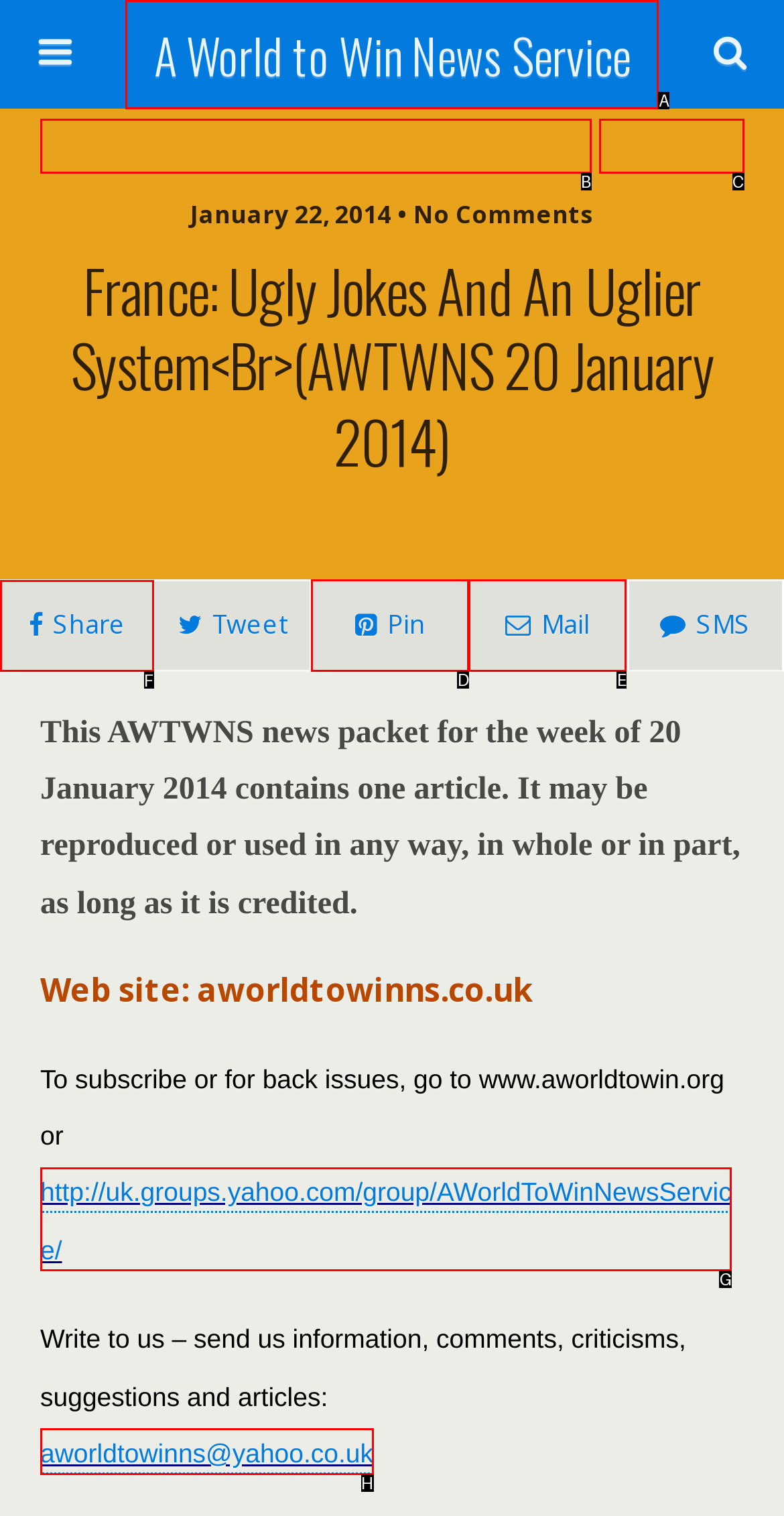Which choice should you pick to execute the task: Share this article
Respond with the letter associated with the correct option only.

F